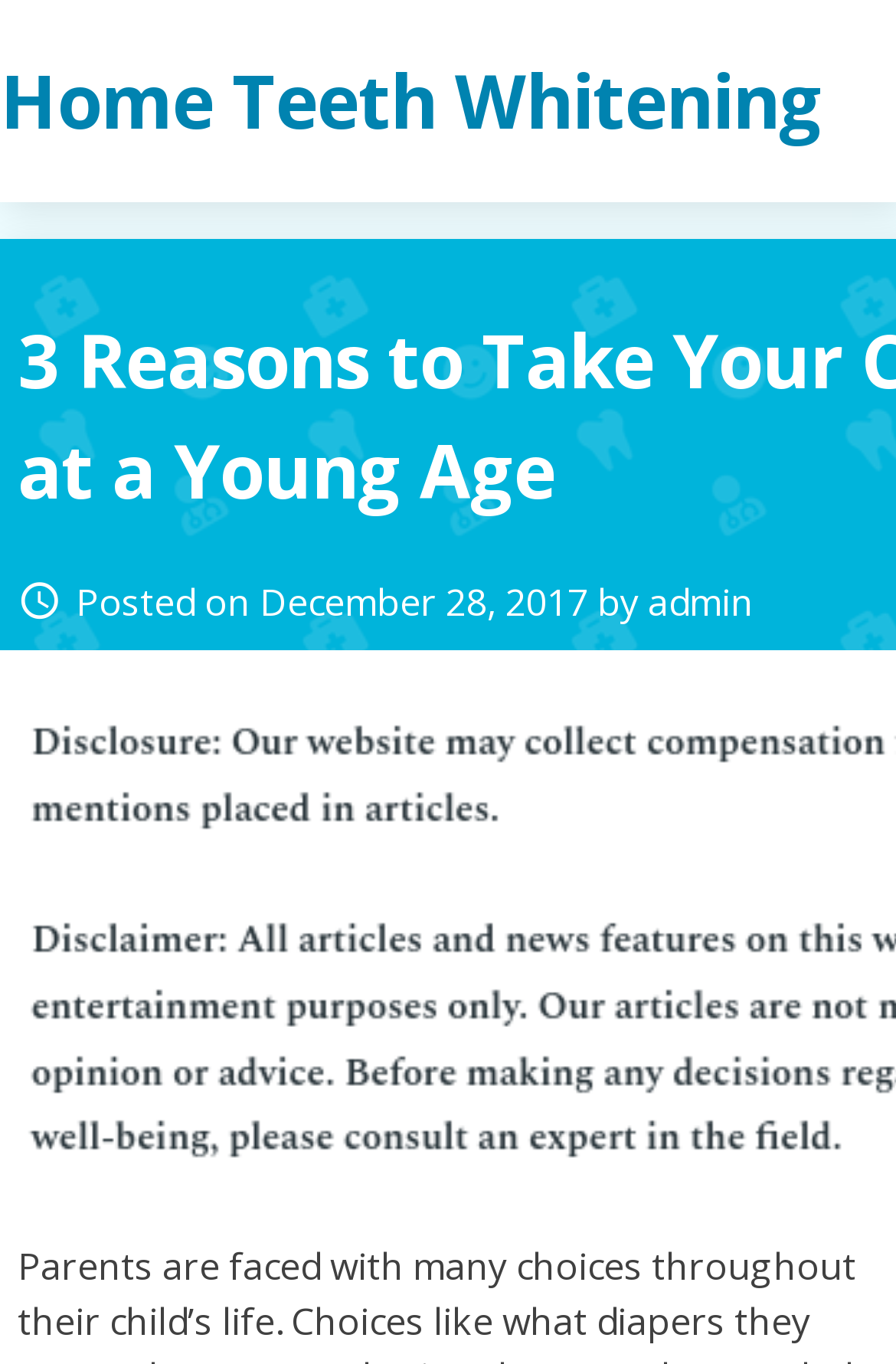Identify and extract the main heading from the webpage.

3 Reasons to Take Your Child to the Dentist at a Young Age